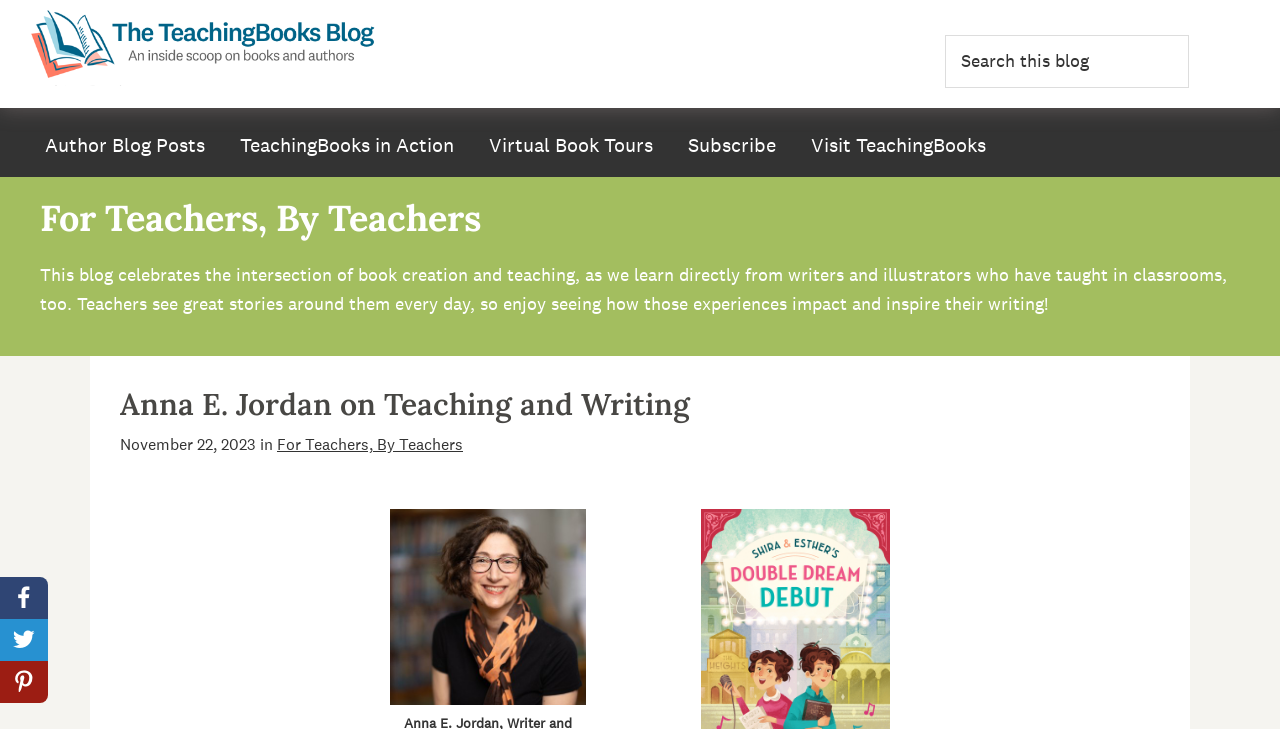Describe all the visual and textual components of the webpage comprehensively.

The webpage is a blog post titled "Anna E. Jordan on Teaching and Writing". At the top left corner, there is a link to skip to primary navigation and another link to skip to main content. Next to these links, there is a header image with the text "TeachingBooks Blog Header" and a static text "The TeachingBooks Blog" below it. 

On the top right side, there is a search textbox. Below the header, there is a main navigation menu with five links: "Author Blog Posts", "TeachingBooks in Action", "Virtual Book Tours", "Subscribe", and "Visit TeachingBooks". 

The main content of the blog post starts with a static text "For Teachers, By Teachers" followed by a paragraph of text that describes the blog's purpose. Below this paragraph, there is a heading "Anna E. Jordan on Teaching and Writing" with a time stamp "November 22, 2023" and a link to the category "For Teachers, By Teachers". 

At the bottom of the page, there are three social media links represented by icons.